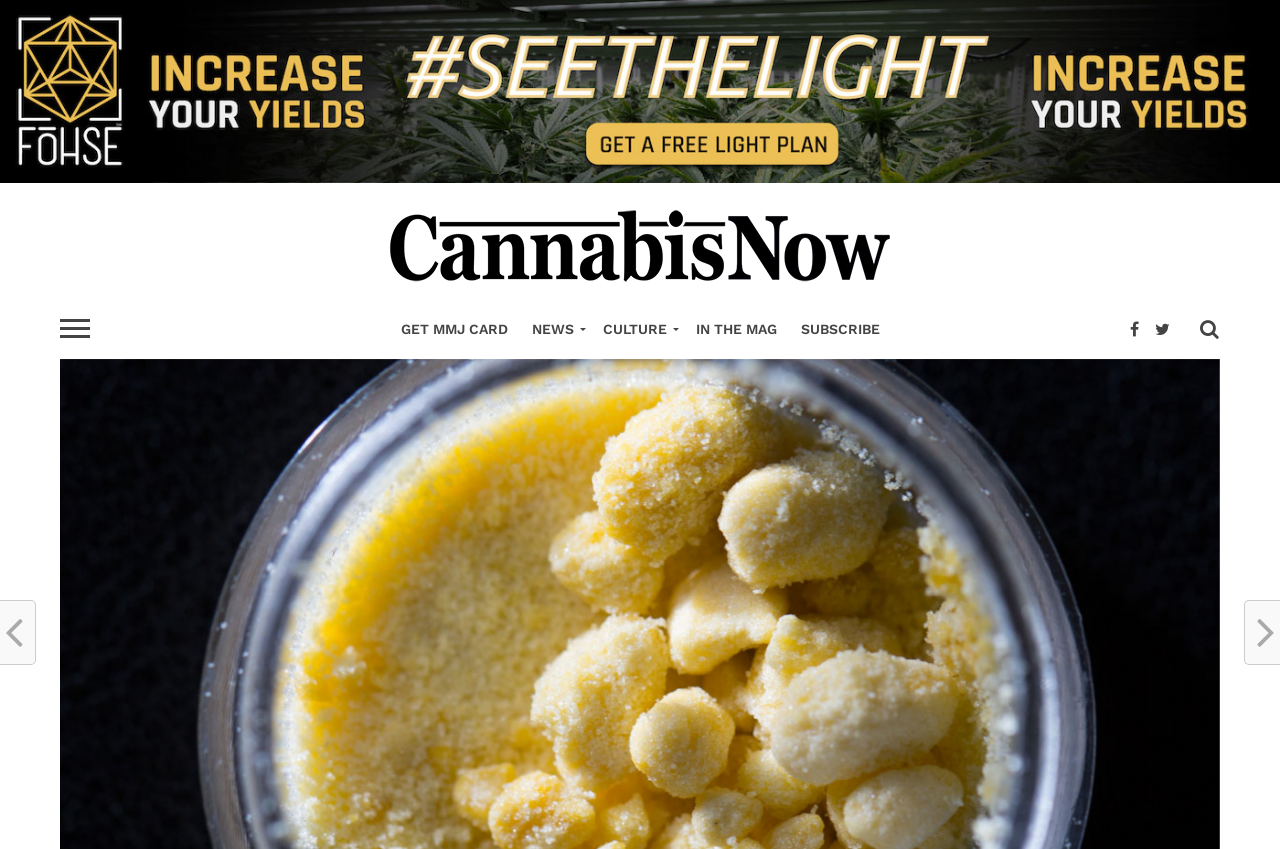Provide a comprehensive caption for the webpage.

The webpage appears to be a news or blog article page, with a focus on cannabis-related topics. At the top of the page, there is a large image that spans the entire width, likely a header or banner image. Below the image, there is a link with no text, which may be a logo or a decorative element.

To the top-left of the page, there is a link with the text "Cannabis Now", accompanied by a smaller image with the same text. This may be a navigation element or a logo for the website.

Below the "Cannabis Now" link, there is a row of links that appear to be a navigation menu. From left to right, the links are labeled "GET MMJ CARD", "NEWS", "CULTURE", "IN THE MAG", and "SUBSCRIBE". These links are likely the main navigation options for the website.

The meta description suggests that the article or content on the page is related to the psychoactive effects of cannabis and the role of THC and other cannabinoids. However, there is no visible text or content on the page that summarizes this topic.